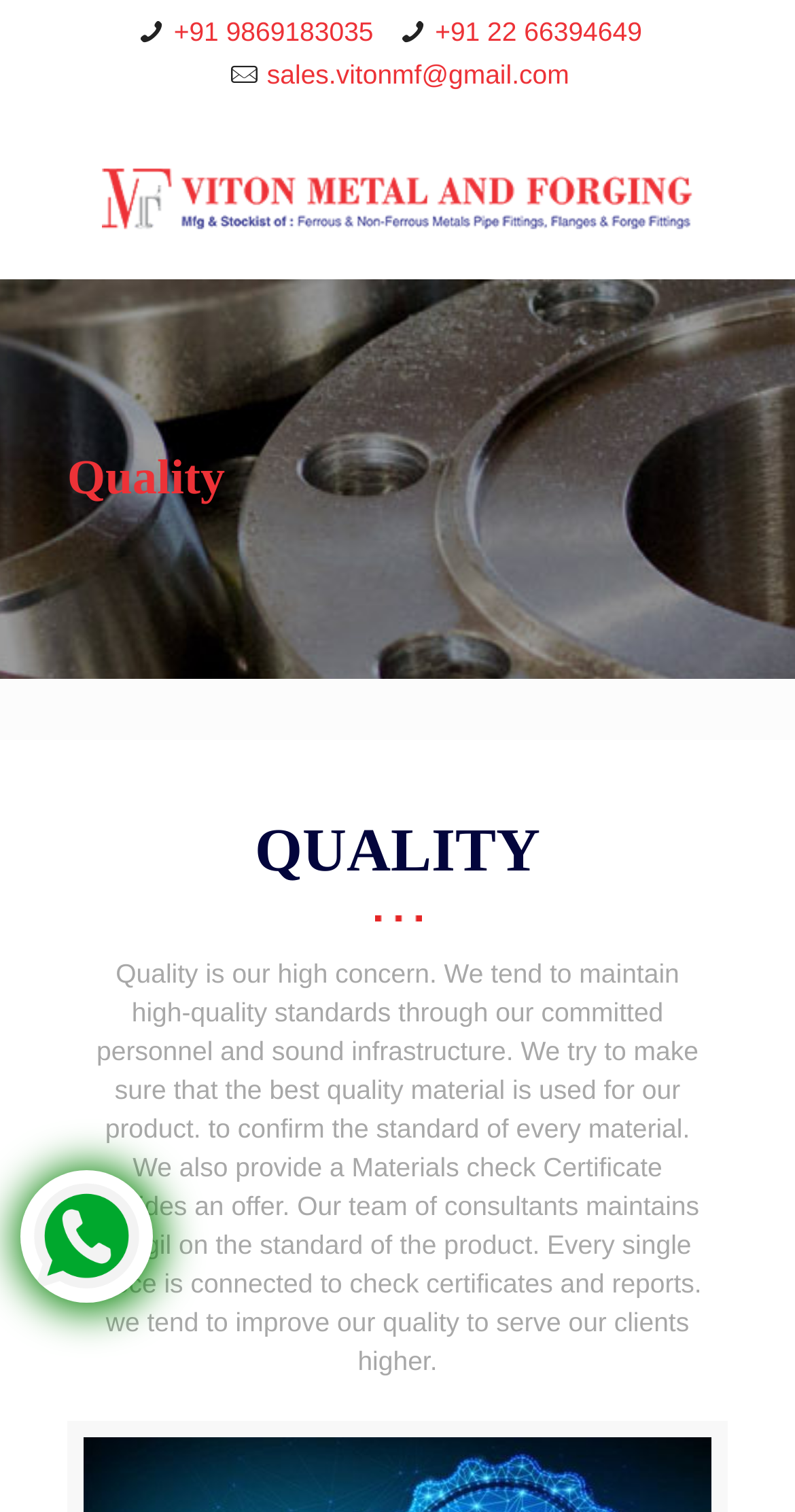How does Viton Metal ensure quality?
Please answer the question as detailed as possible.

I found the answer by reading the StaticText on the webpage, which explains that Viton Metal maintains high-quality standards through their committed personnel and sound infrastructure.